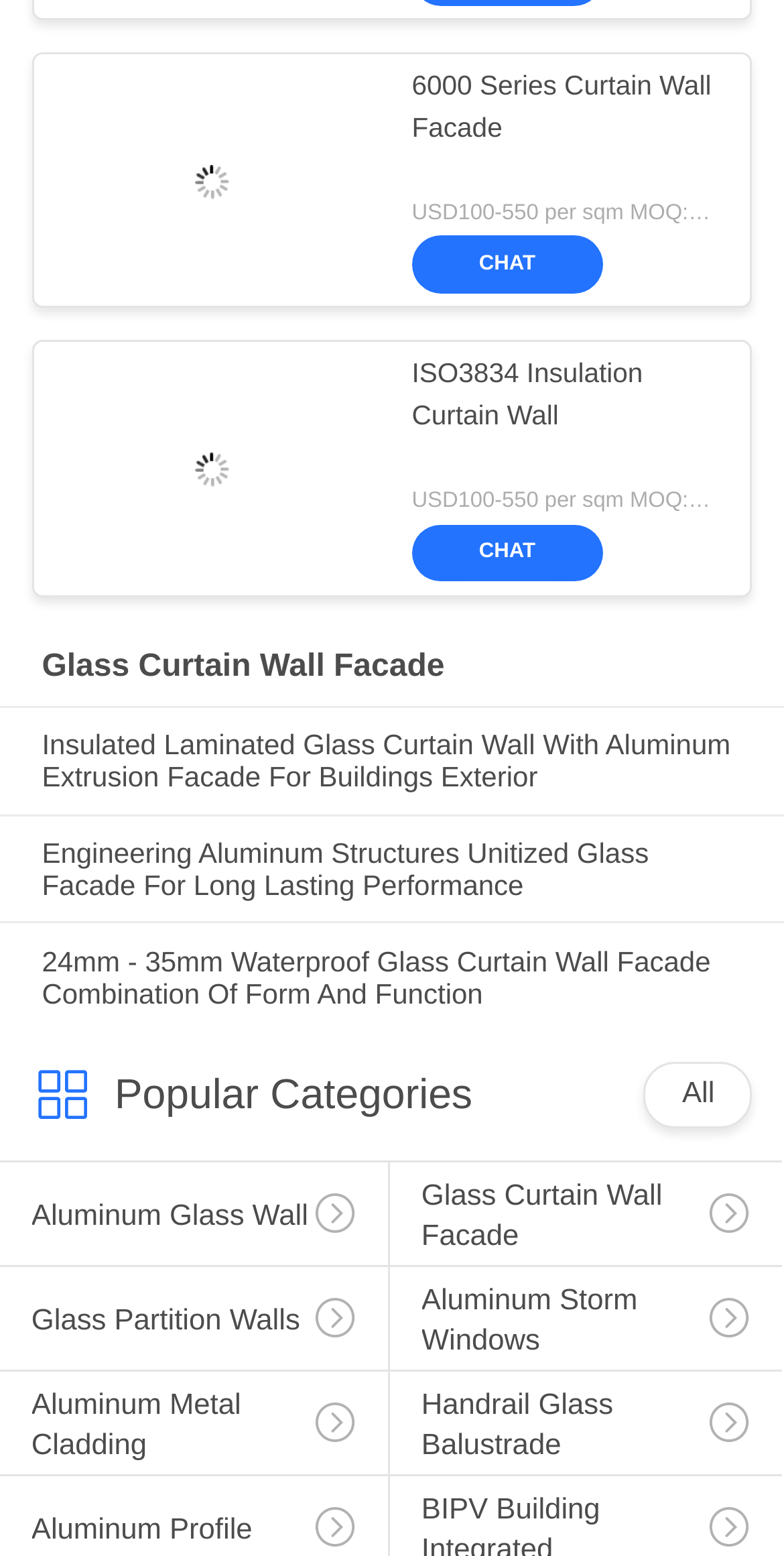Respond to the question below with a single word or phrase: How many links are there in the webpage?

13